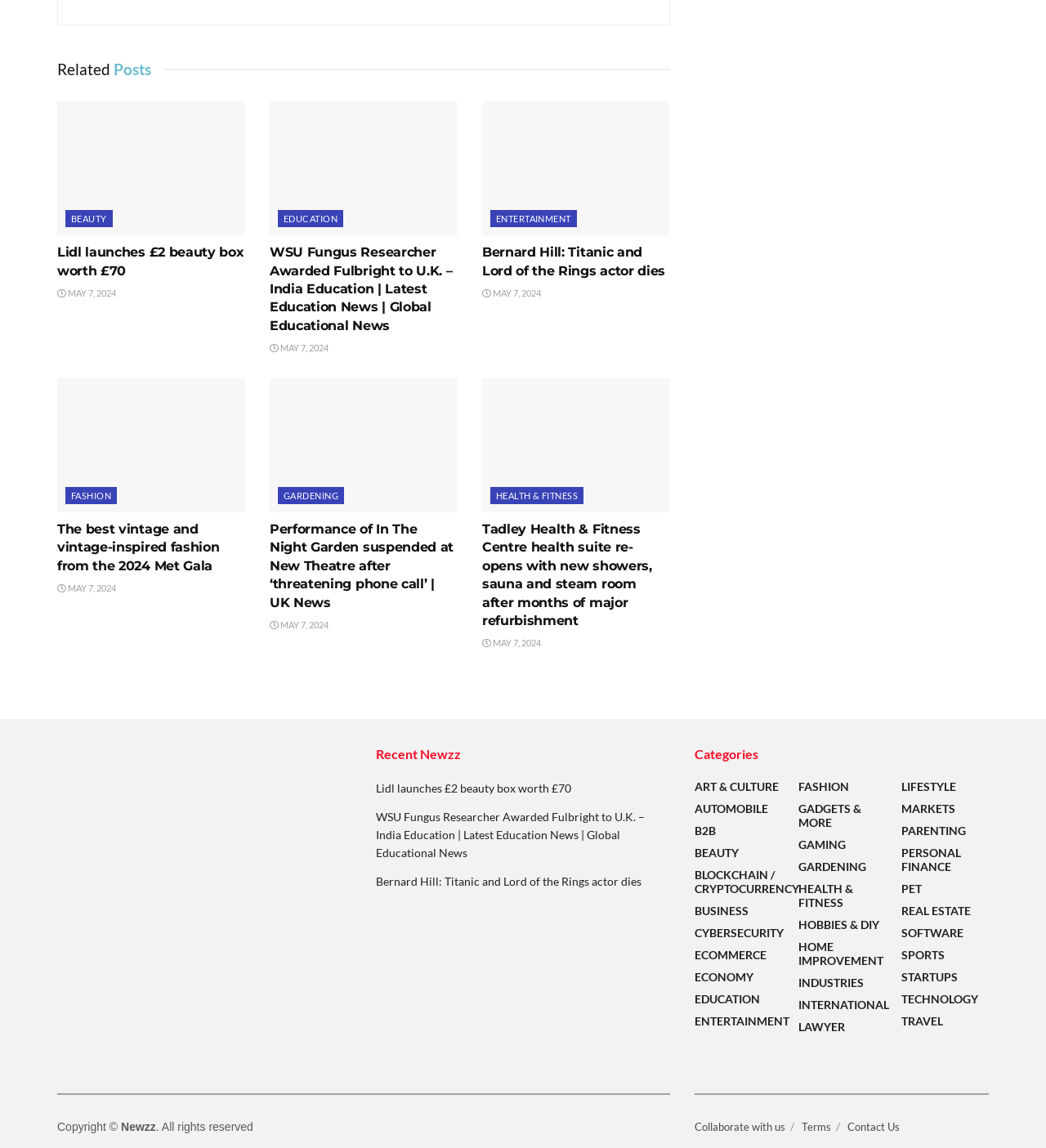Look at the image and answer the question in detail:
What is the date of the article 'Lidl launches £2 beauty box worth £70'?

I found the article 'Lidl launches £2 beauty box worth £70' and looked for its corresponding date link, which is 'MAY 7, 2024'.